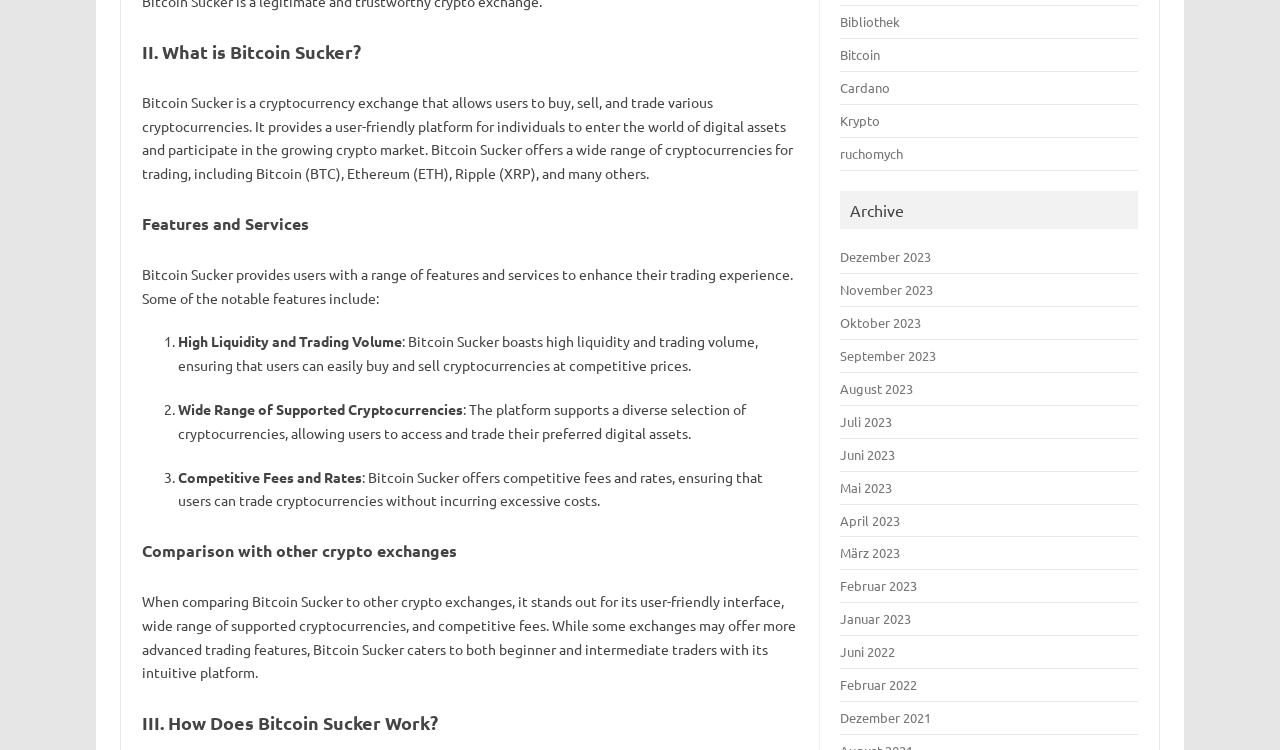Determine the bounding box for the UI element that matches this description: "April 2023".

[0.657, 0.682, 0.703, 0.705]